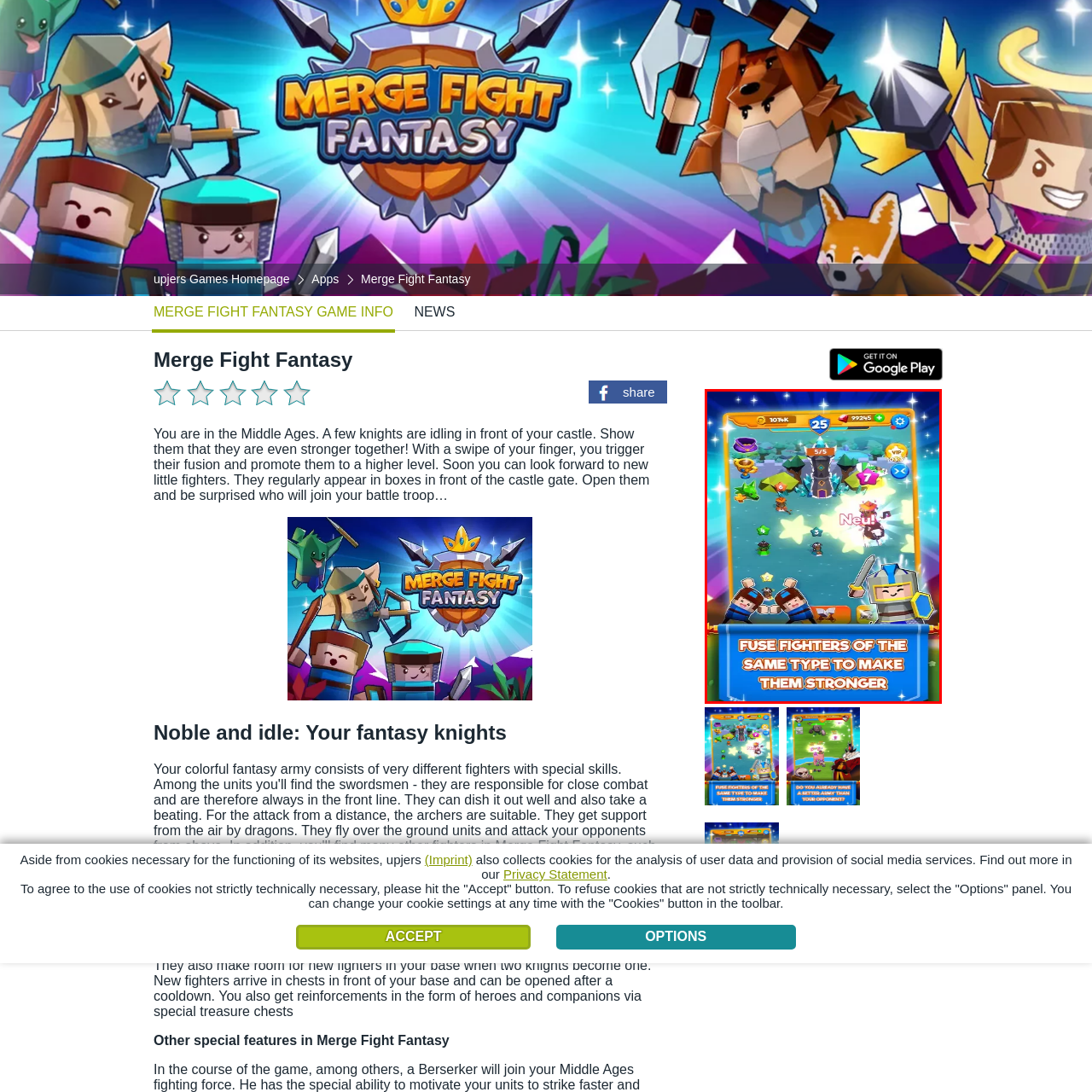View the segment outlined in white, What kind of setting does the game take place in? 
Answer using one word or phrase.

Medieval